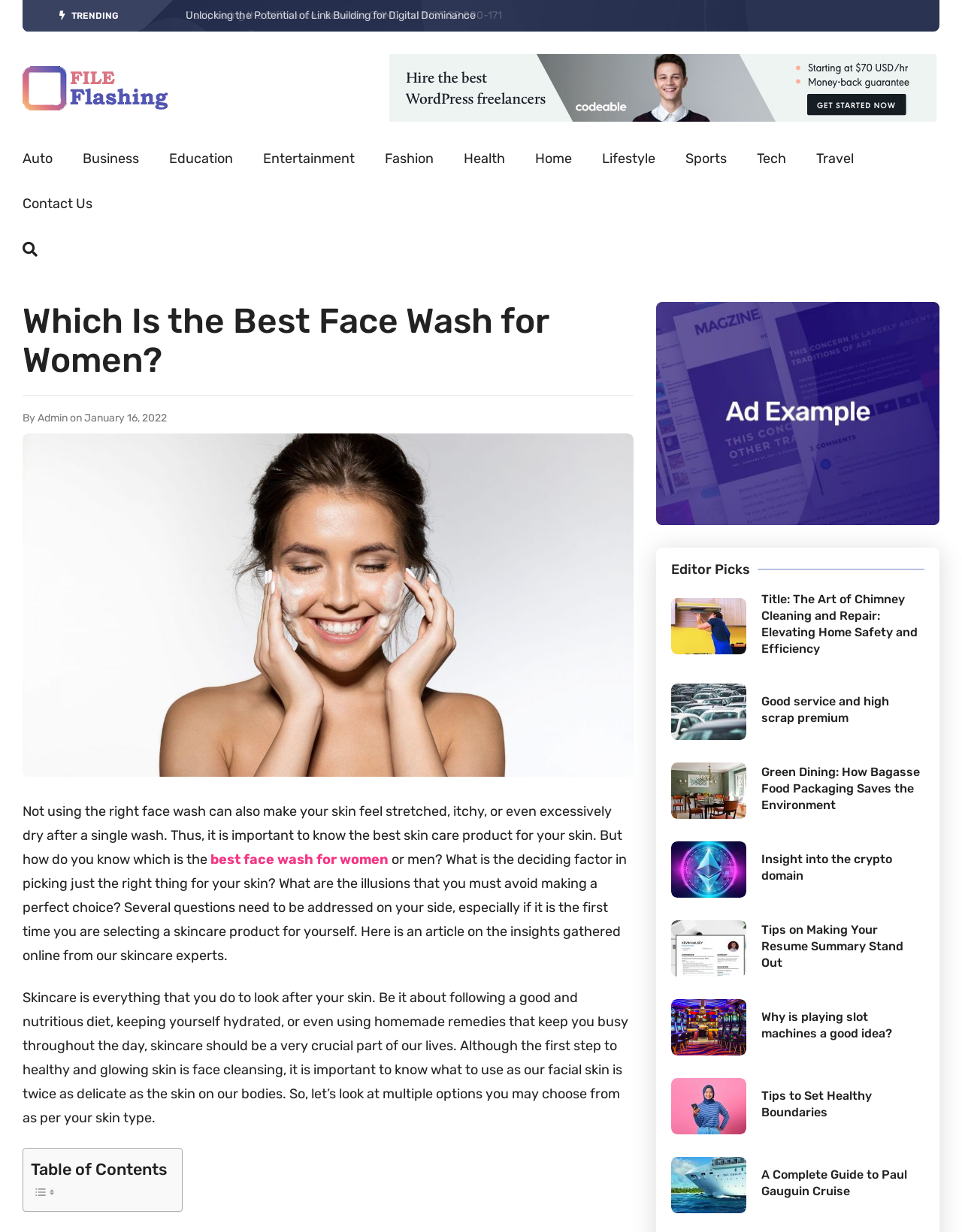Please provide a comprehensive answer to the question below using the information from the image: How many 'Editor Picks' are listed?

By counting the links and headings in the 'Editor Picks' section, I find 9 listed items, each with a title and a brief description.